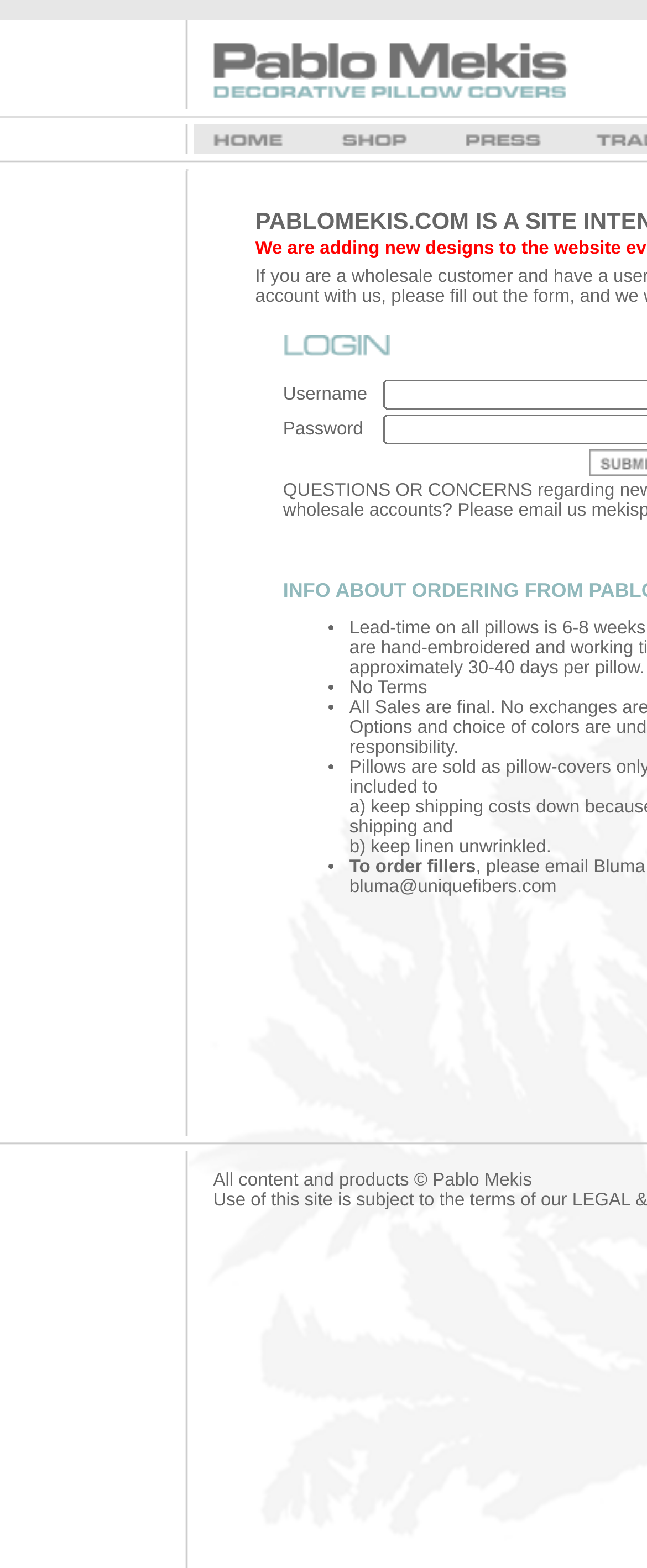Identify the bounding box for the described UI element: "bluma@uniquefibers.com".

[0.54, 0.559, 0.86, 0.572]